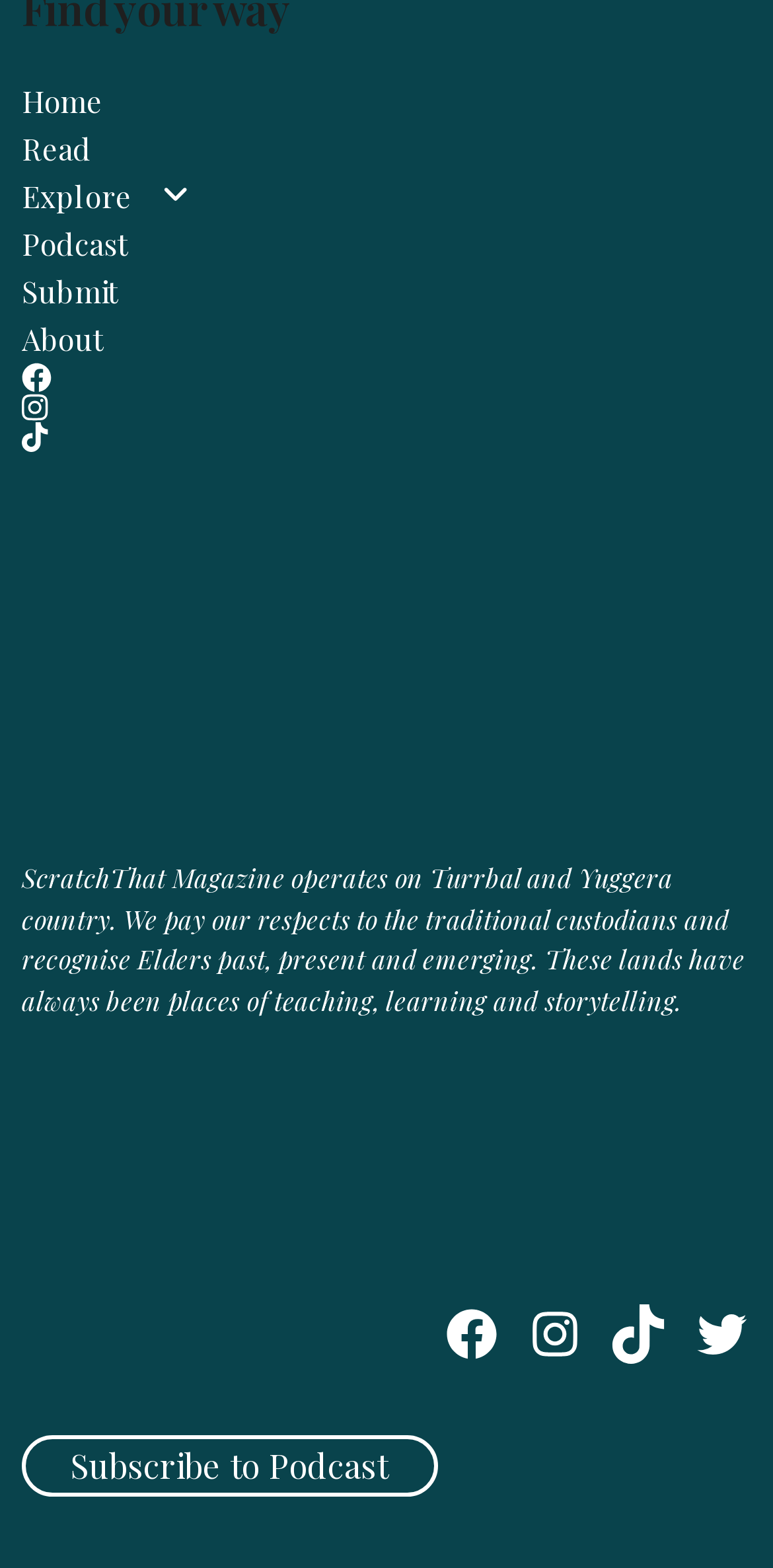Provide the bounding box coordinates, formatted as (top-left x, top-left y, bottom-right x, bottom-right y), with all values being floating point numbers between 0 and 1. Identify the bounding box of the UI element that matches the description: Submit

[0.028, 0.17, 0.972, 0.201]